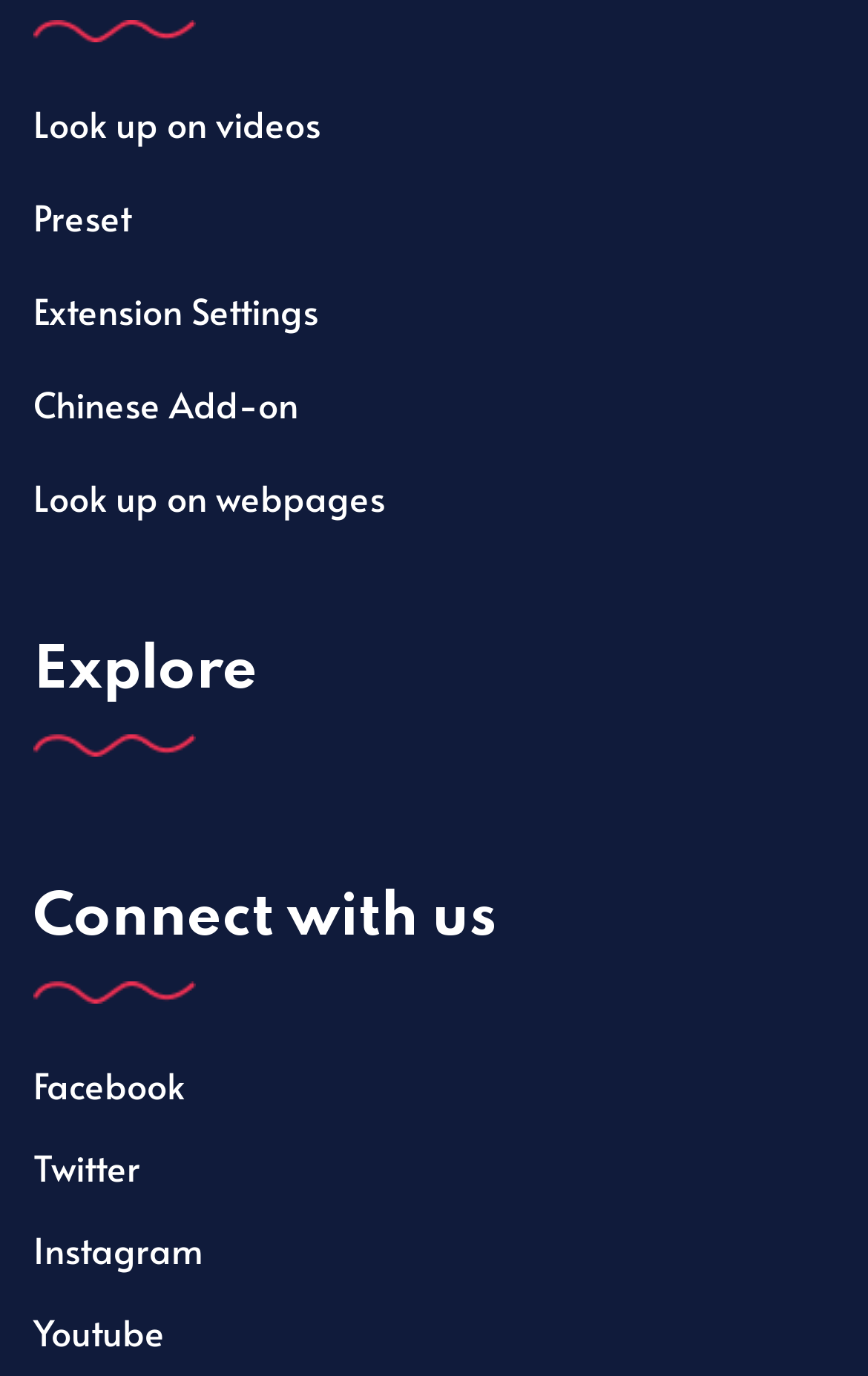Identify the bounding box coordinates of the clickable section necessary to follow the following instruction: "Explore". The coordinates should be presented as four float numbers from 0 to 1, i.e., [left, top, right, bottom].

[0.038, 0.459, 0.962, 0.566]